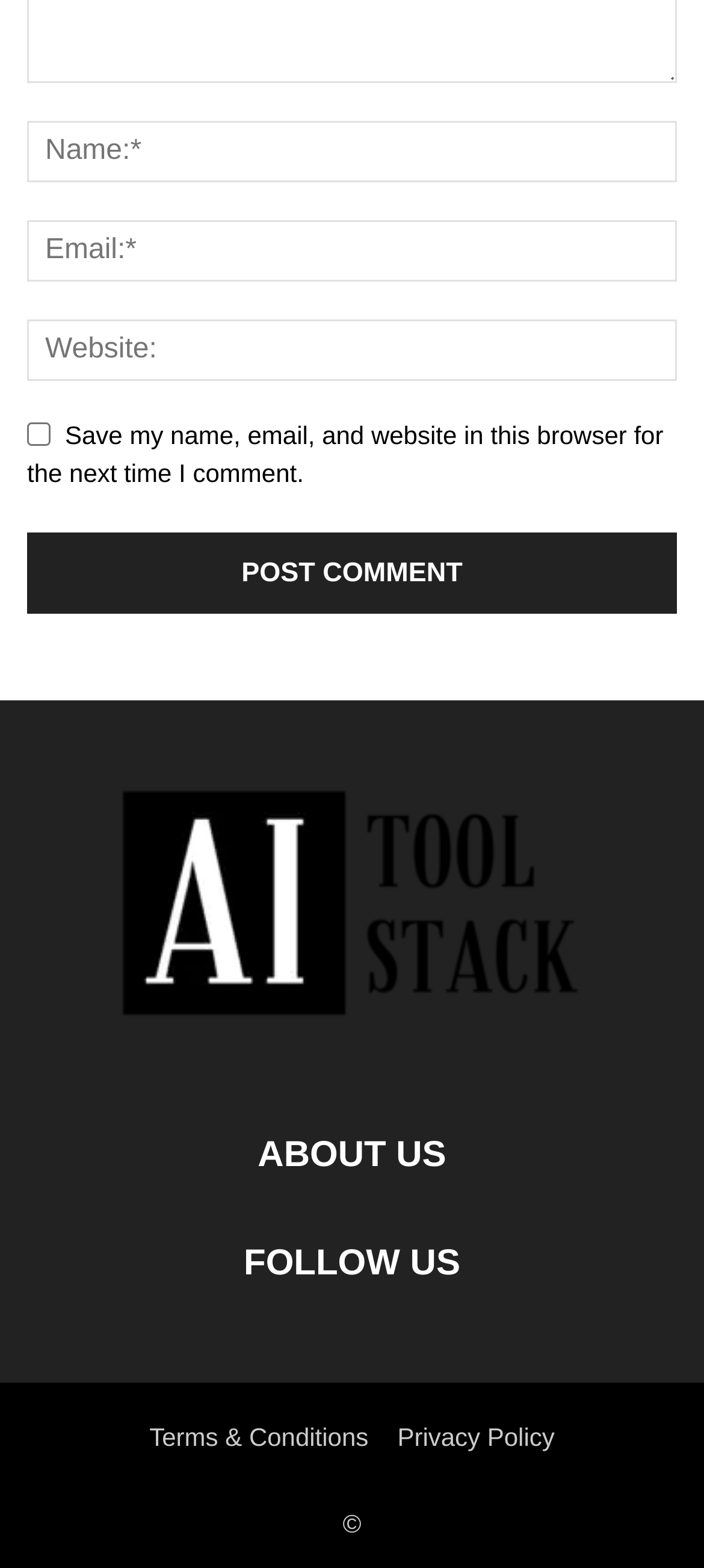Find the bounding box coordinates of the element to click in order to complete the given instruction: "Check the save my information checkbox."

[0.038, 0.27, 0.072, 0.285]